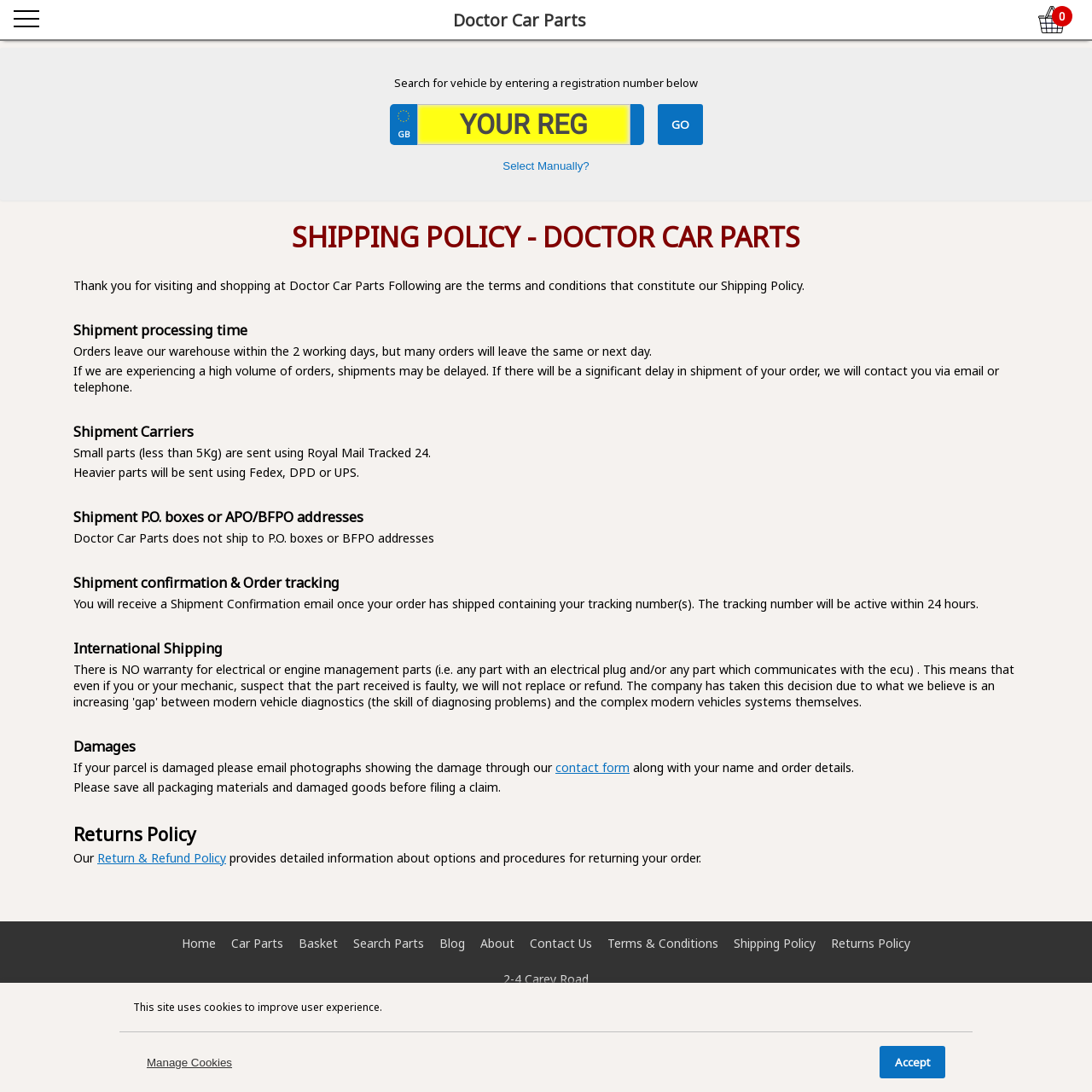Identify and extract the main heading of the webpage.

SHIPPING POLICY - DOCTOR CAR PARTS